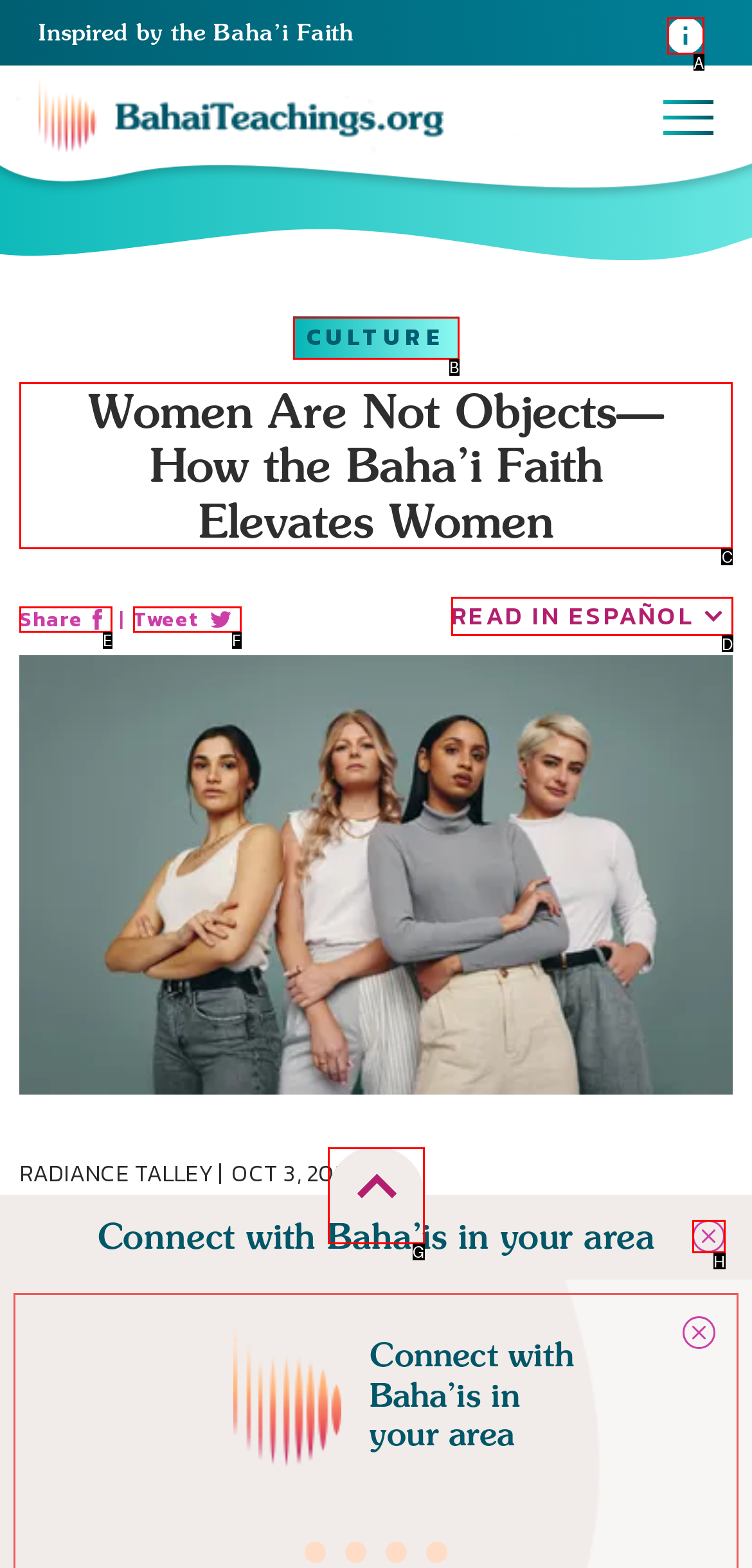Select the HTML element that needs to be clicked to perform the task: Click the 'MORE OPTIONS' button. Reply with the letter of the chosen option.

None